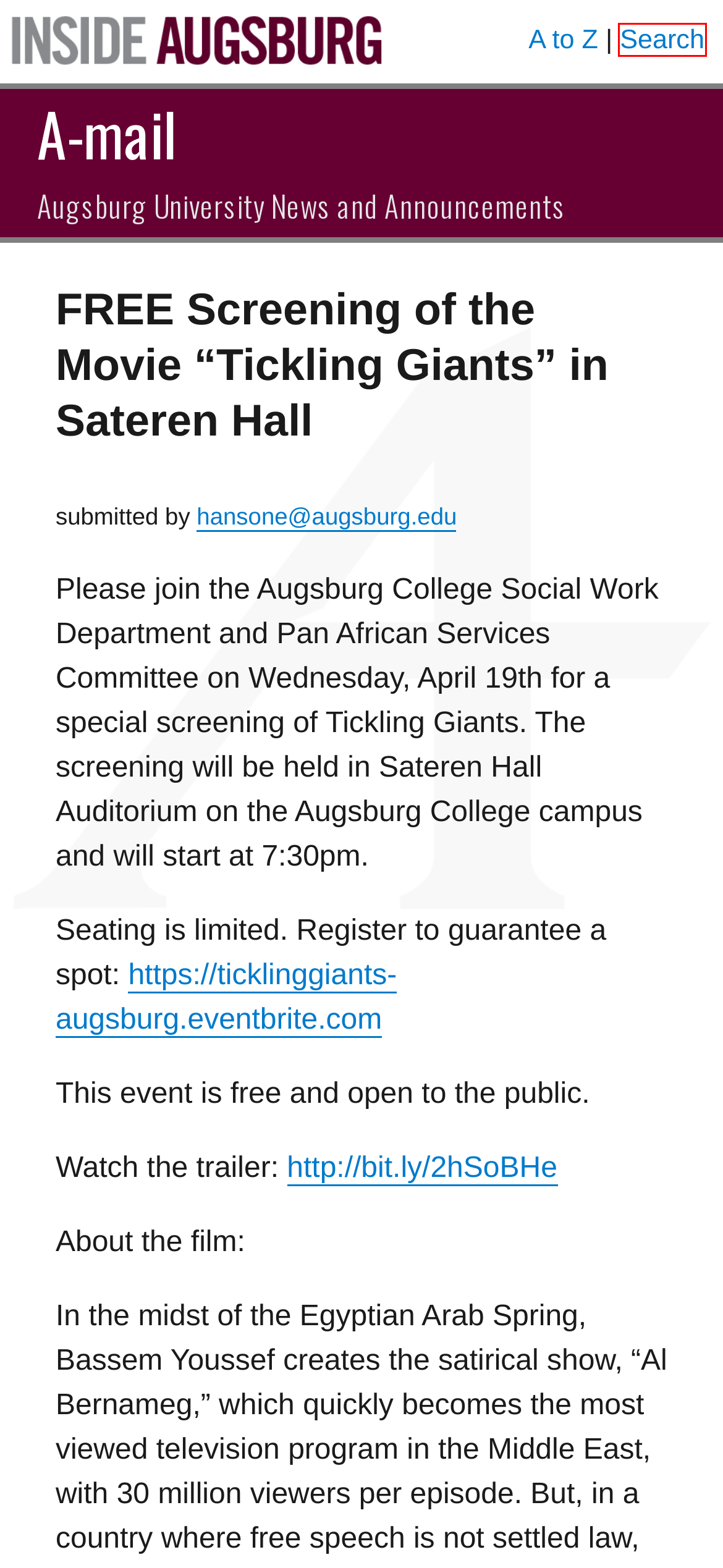Look at the screenshot of a webpage where a red rectangle bounding box is present. Choose the webpage description that best describes the new webpage after clicking the element inside the red bounding box. Here are the candidates:
A. A-mail – Augsburg University News and Announcements
B. Tickling Giants | Augsburg College Registration, Wed, Apr 19, 2017 at 7:30 PM | Eventbrite
C. April 6, 2017 – A-mail
D. Inside Augsburg
E. April 24, 2017 – A-mail
F. Search - Augsburg University - Minneapolis, MN | Minneapolis, MN
G. April 12, 2017 – A-mail
H. A to Z Directory - Augsburg University - Minneapolis, MN | Minneapolis, MN

F